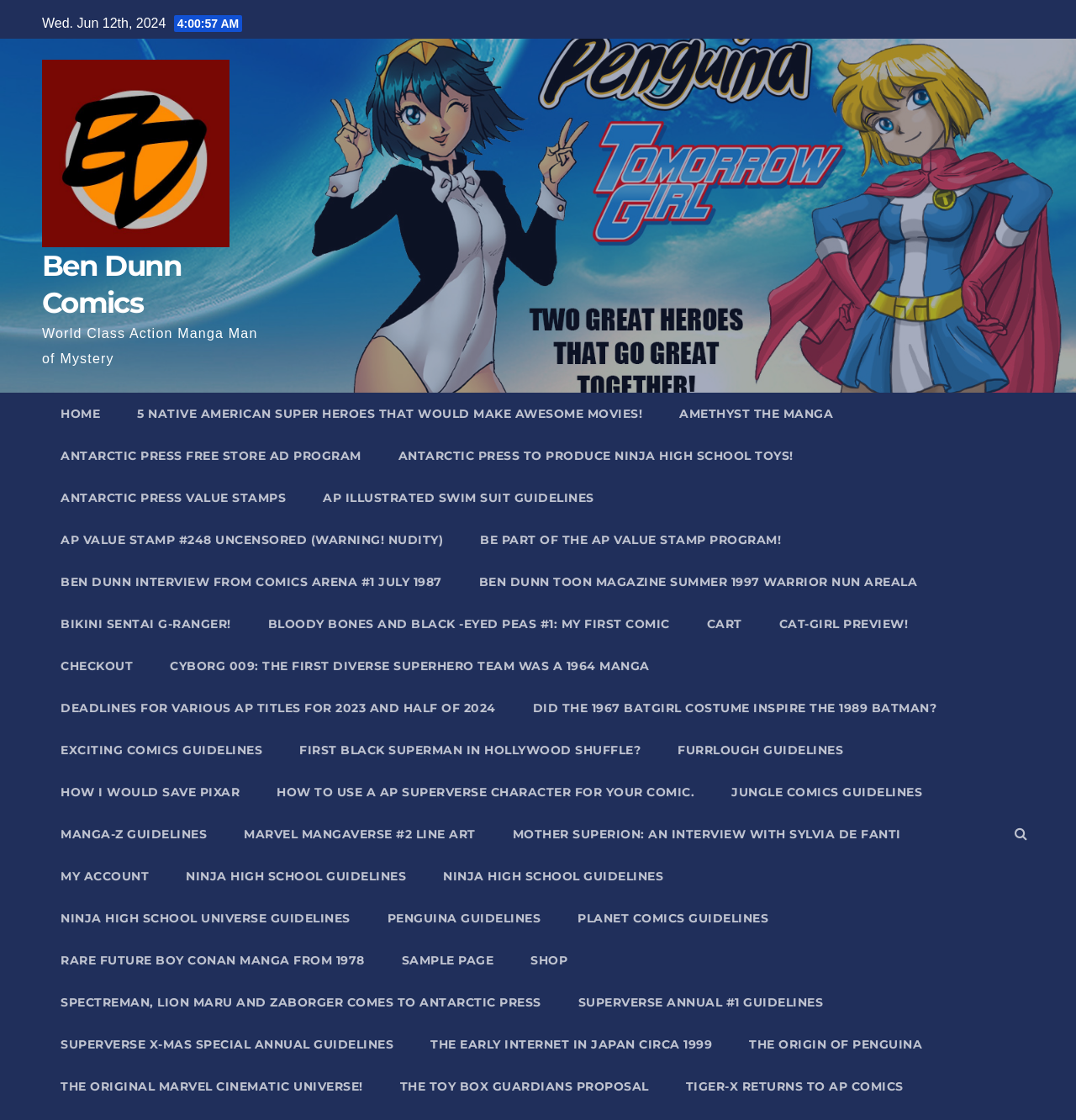Analyze the image and answer the question with as much detail as possible: 
What is the last link at the bottom of the webpage?

I found many link elements at the bottom of the webpage, and the last one is 'THE TOY BOX GUARDIANS PROPOSAL'.